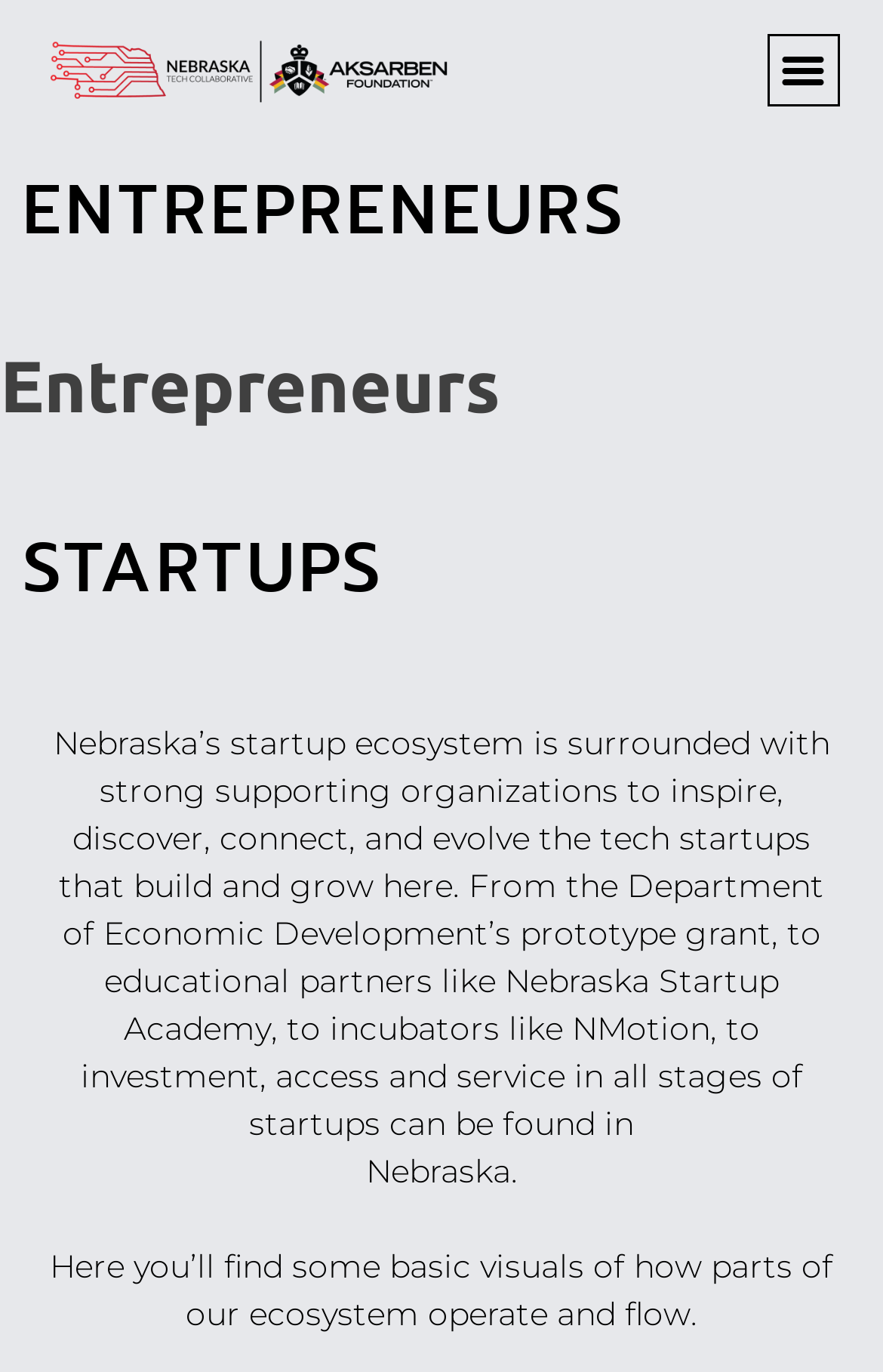Please examine the image and provide a detailed answer to the question: What is the main topic of this webpage?

Based on the webpage content, it is clear that the main topic is startups in Nebraska, as it mentions the startup ecosystem, supporting organizations, and tech startups in Nebraska.